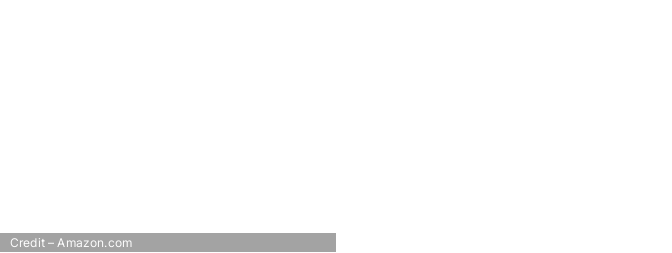Explain what is happening in the image with as much detail as possible.

The image features a simple design with a light background, displaying the text "Credit – Amazon.com" in a subtle, gray font, positioned at the bottom. This credit indicates the source of the accompanying content related to fitness shoe innovations. Above, the surrounding content discusses the Hyperion Elite 3 running shoe, highlighting its advanced comfort features, such as the QuickKnit upper for a snug fit and breathability. The image serves as a visual reference for sourcing information related to customer reviews and innovations in fitness footwear, particularly emphasizing the importance of finding the right fit for individual preferences.